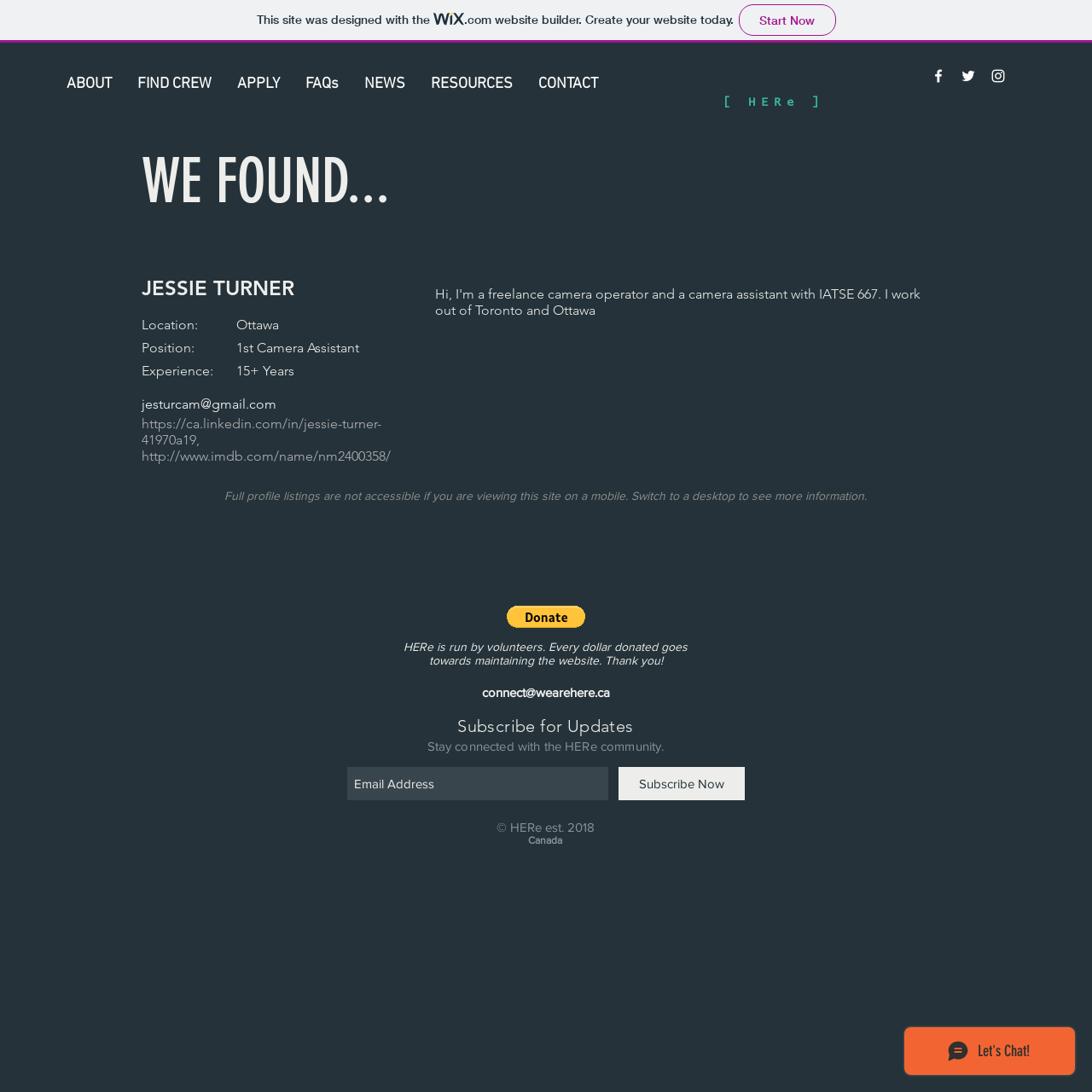Determine the bounding box coordinates of the clickable region to execute the instruction: "Contact via jesturcam@gmail.com". The coordinates should be four float numbers between 0 and 1, denoted as [left, top, right, bottom].

[0.13, 0.362, 0.253, 0.377]